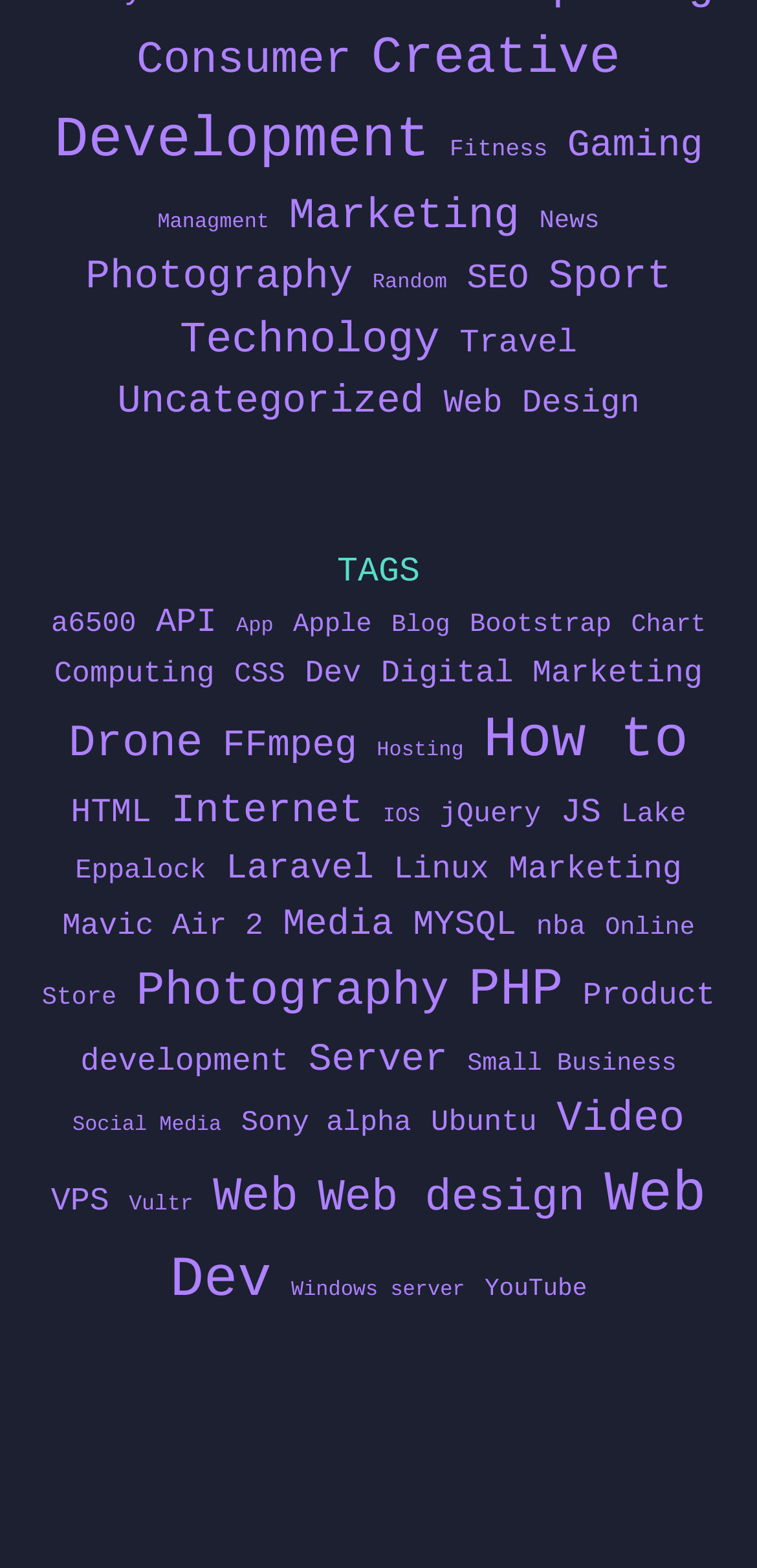Predict the bounding box coordinates of the UI element that matches this description: "Sony alpha". The coordinates should be in the format [left, top, right, bottom] with each value between 0 and 1.

[0.318, 0.708, 0.543, 0.729]